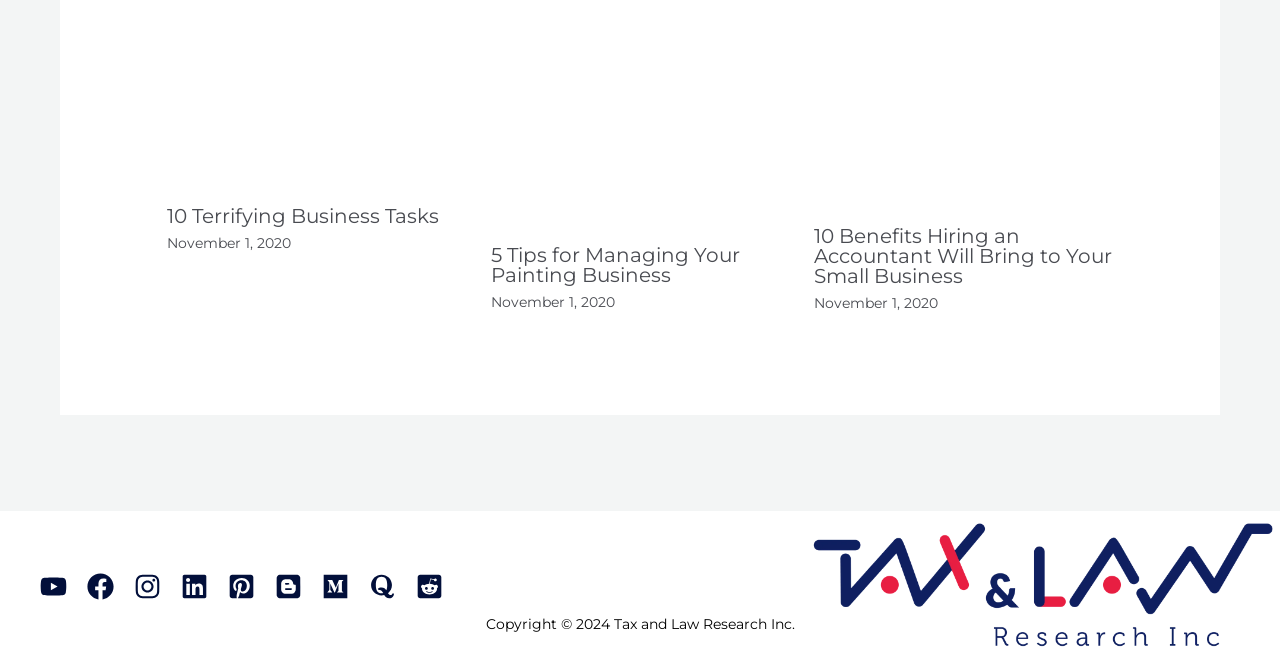Identify the bounding box coordinates of the region that needs to be clicked to carry out this instruction: "Click the Facebook icon". Provide these coordinates as four float numbers ranging from 0 to 1, i.e., [left, top, right, bottom].

[0.068, 0.872, 0.089, 0.913]